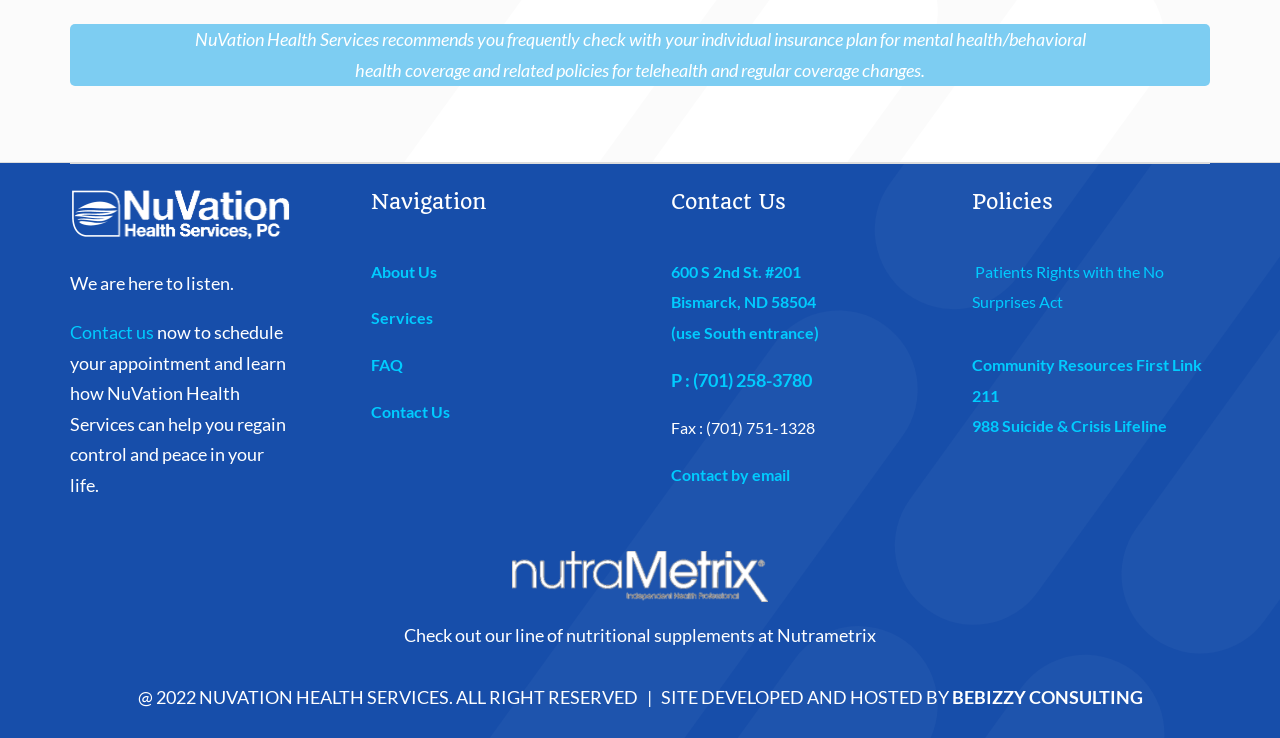Determine the bounding box coordinates of the section to be clicked to follow the instruction: "Visit our about us page". The coordinates should be given as four float numbers between 0 and 1, formatted as [left, top, right, bottom].

[0.29, 0.355, 0.341, 0.38]